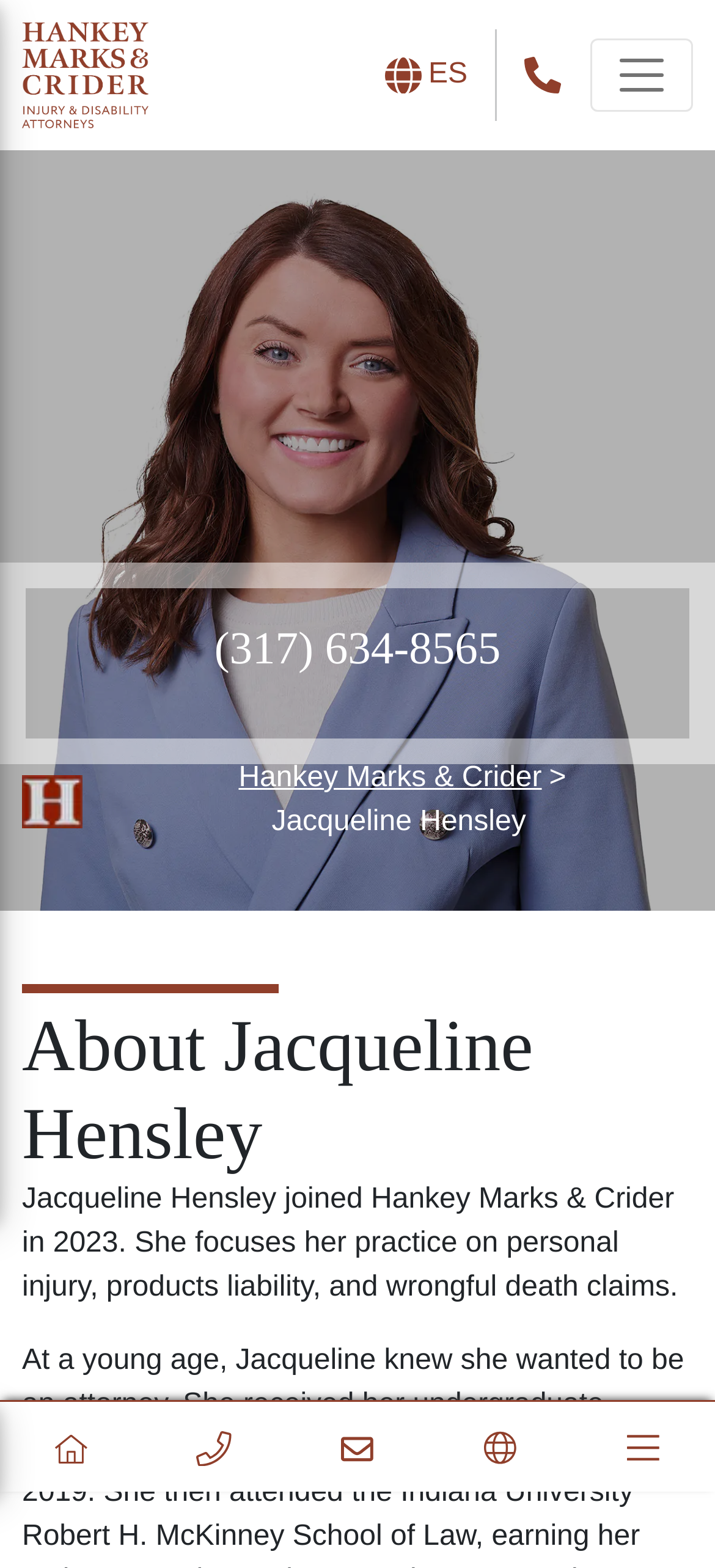Please examine the image and provide a detailed answer to the question: What is the phone number on the webpage?

I found the answer by looking at the link element with the description '(317) 634-8565' which is located at the coordinates [0.3, 0.398, 0.7, 0.429].